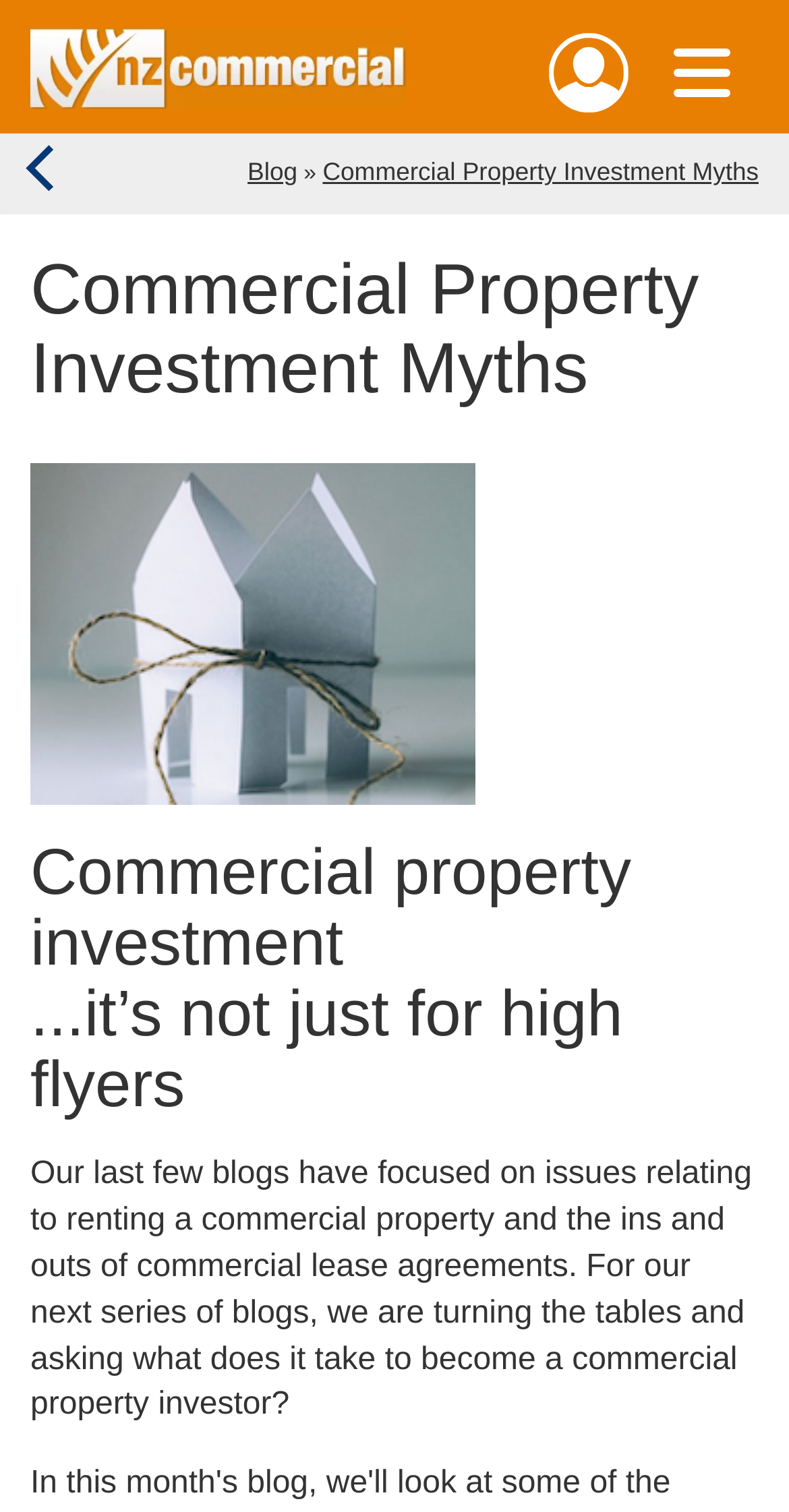Find the coordinates for the bounding box of the element with this description: "Blog".

[0.314, 0.088, 0.377, 0.141]